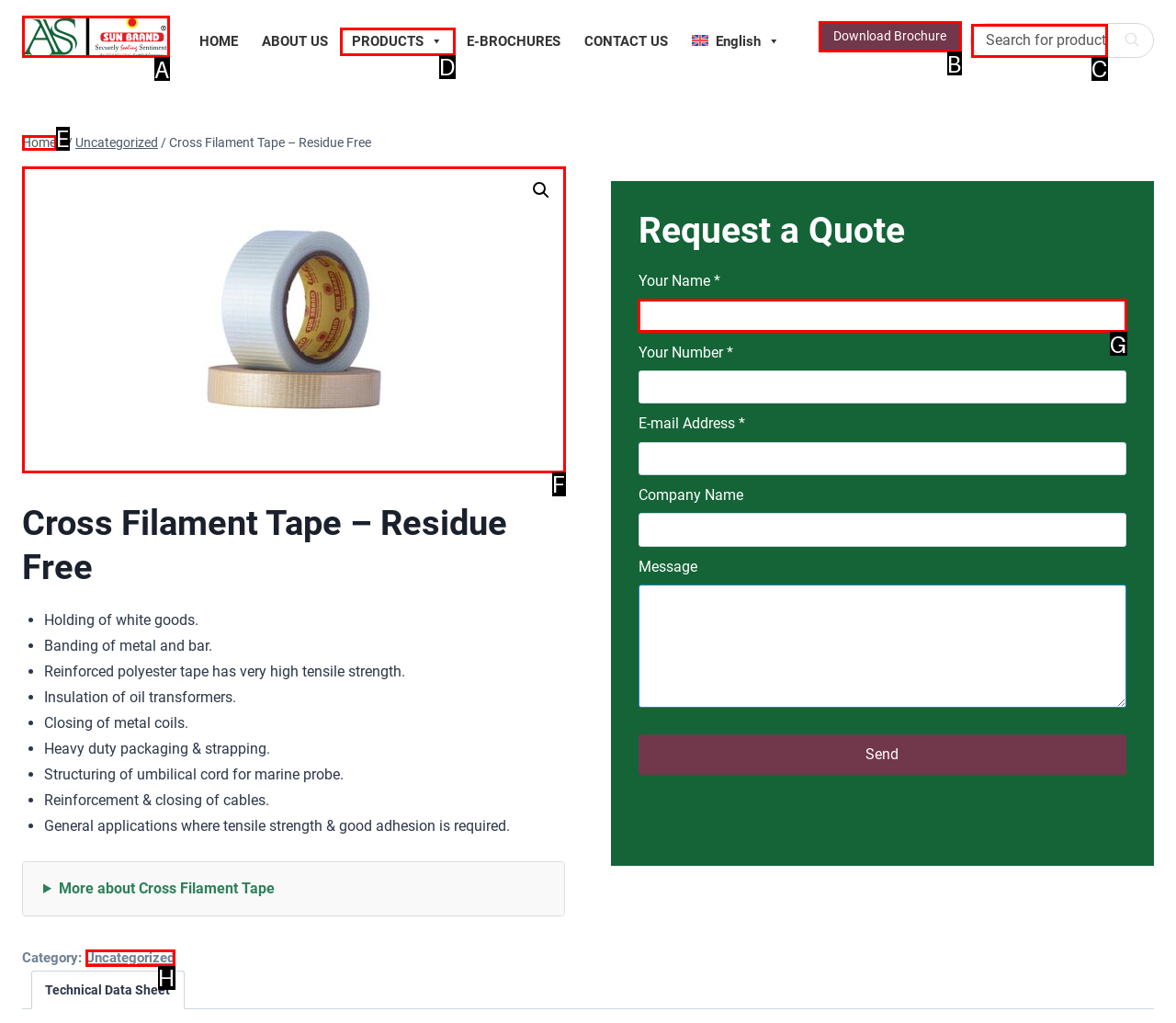Based on the description: placeholder="Search for products", identify the matching HTML element. Reply with the letter of the correct option directly.

C